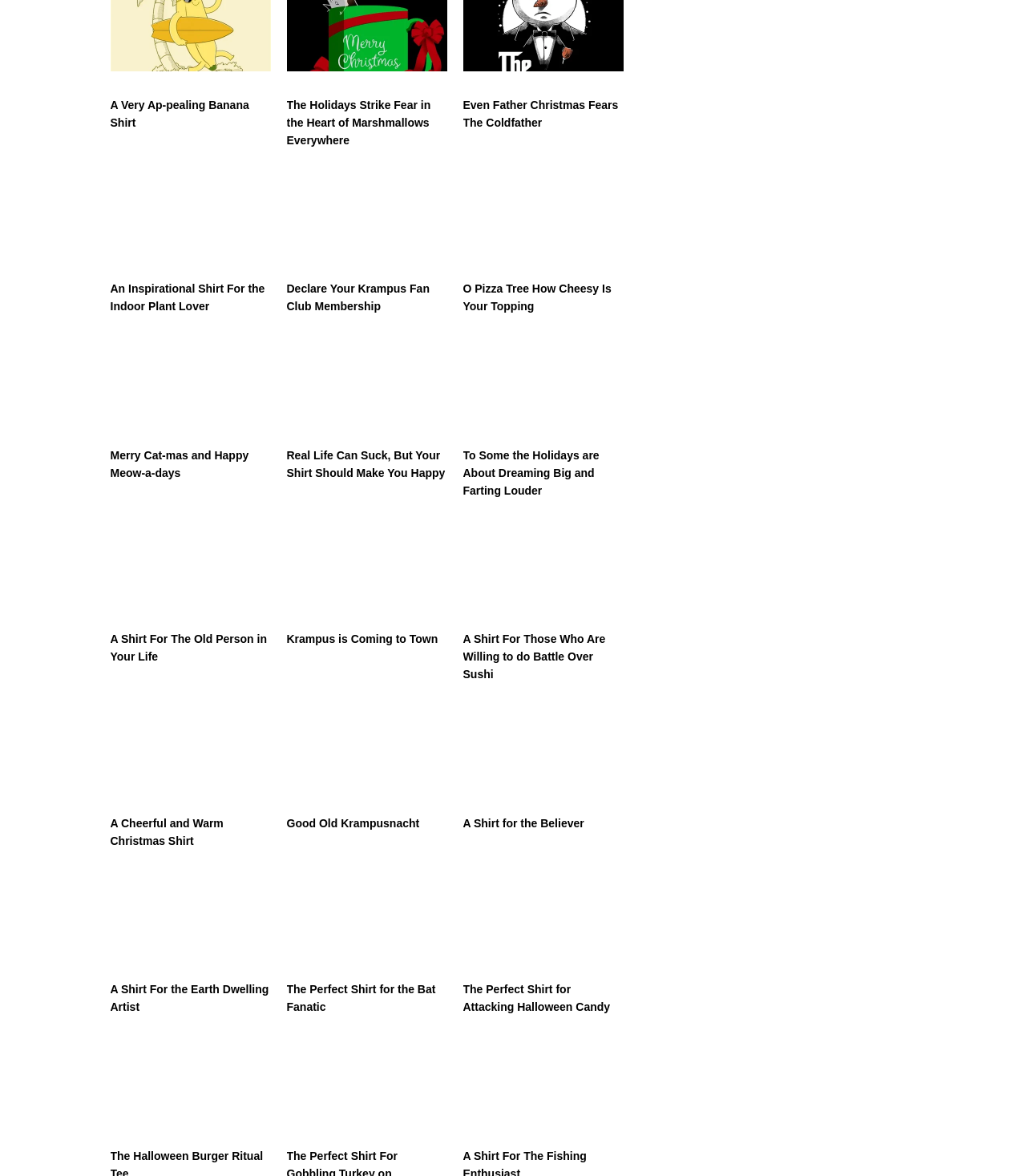Based on the element description "Good Old Krampusnacht", predict the bounding box coordinates of the UI element.

[0.279, 0.595, 0.436, 0.707]